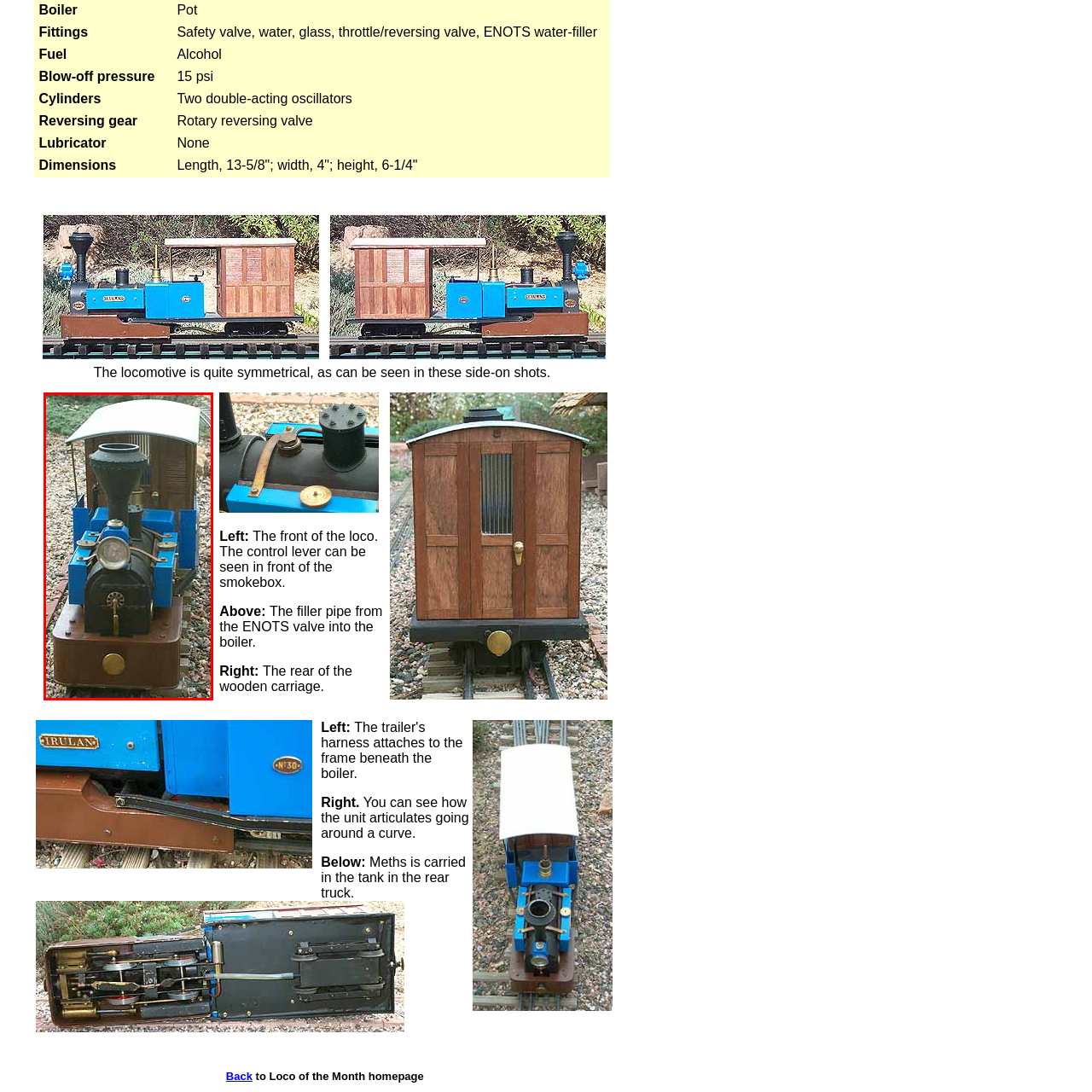Look at the area highlighted in the red box, What surrounds the locomotive? Please provide an answer in a single word or phrase.

greenery